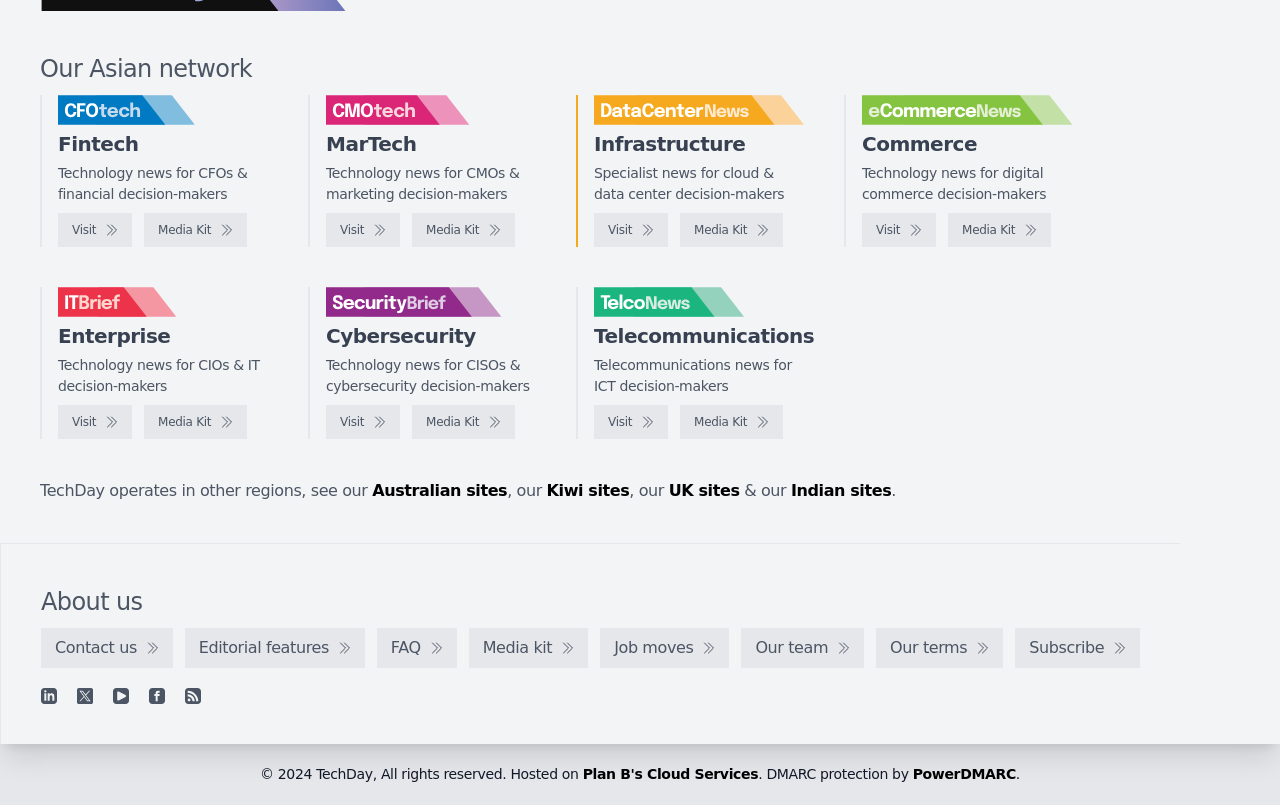Provide a one-word or one-phrase answer to the question:
What is the main topic of this website?

Technology news